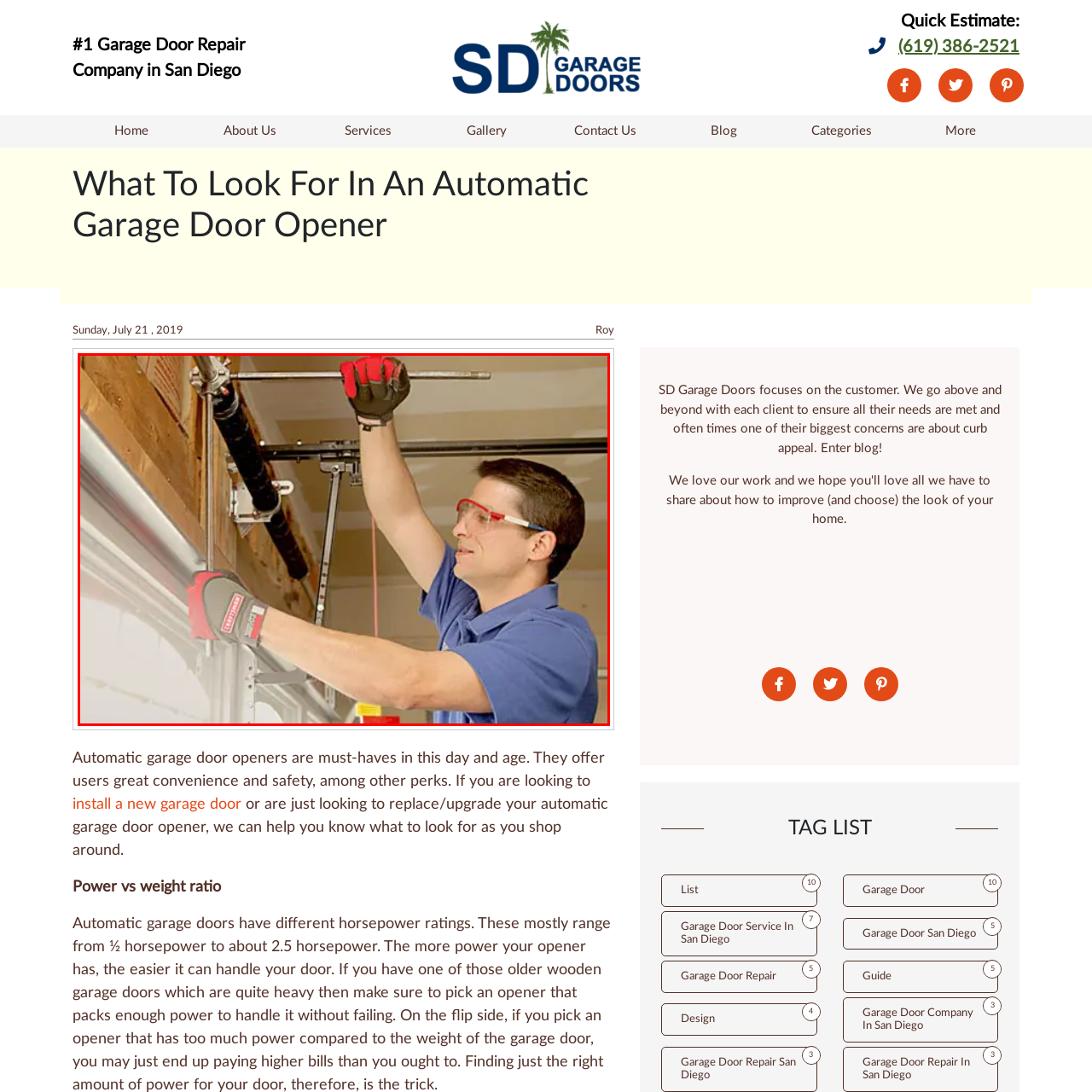Inspect the area enclosed by the red box and reply to the question using only one word or a short phrase: 
What is the technician likely adjusting or repairing?

Spring mechanism